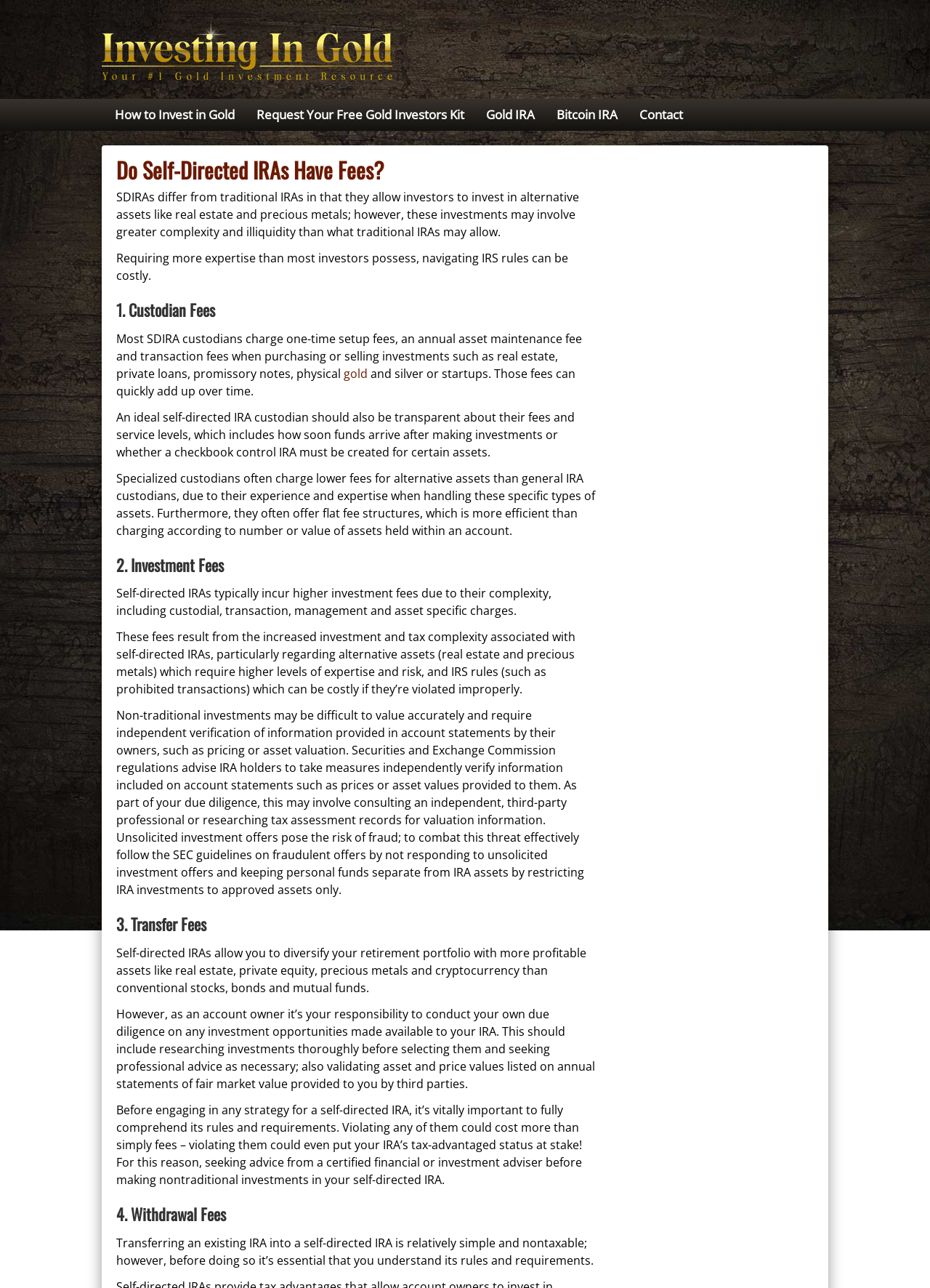Determine the heading of the webpage and extract its text content.

Do Self-Directed IRAs Have Fees?